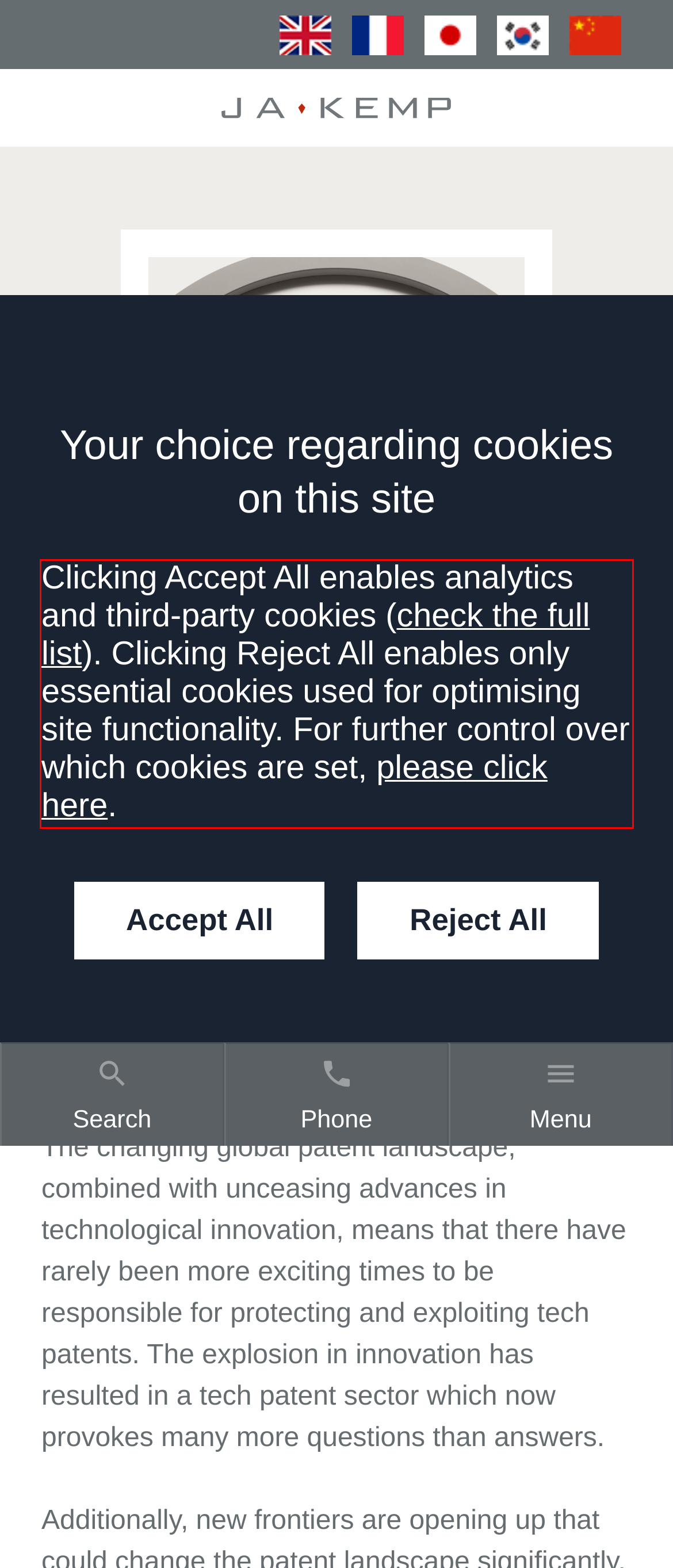Examine the webpage screenshot, find the red bounding box, and extract the text content within this marked area.

Clicking Accept All enables analytics and third-party cookies (check the full list). Clicking Reject All enables only essential cookies used for optimising site functionality. For further control over which cookies are set, please click here.